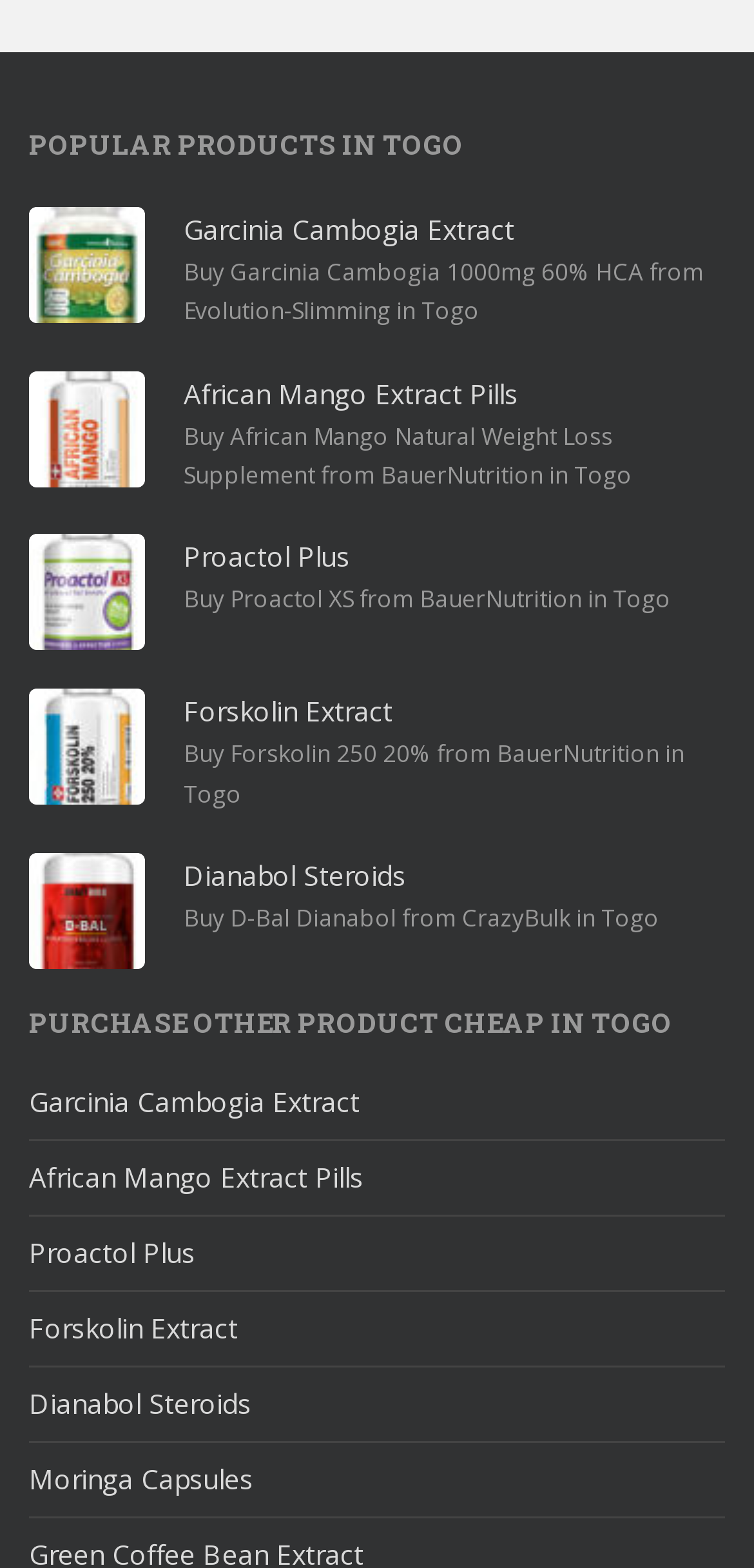Pinpoint the bounding box coordinates of the clickable area needed to execute the instruction: "View details of African Mango Extract Pills". The coordinates should be specified as four float numbers between 0 and 1, i.e., [left, top, right, bottom].

[0.244, 0.239, 0.687, 0.262]